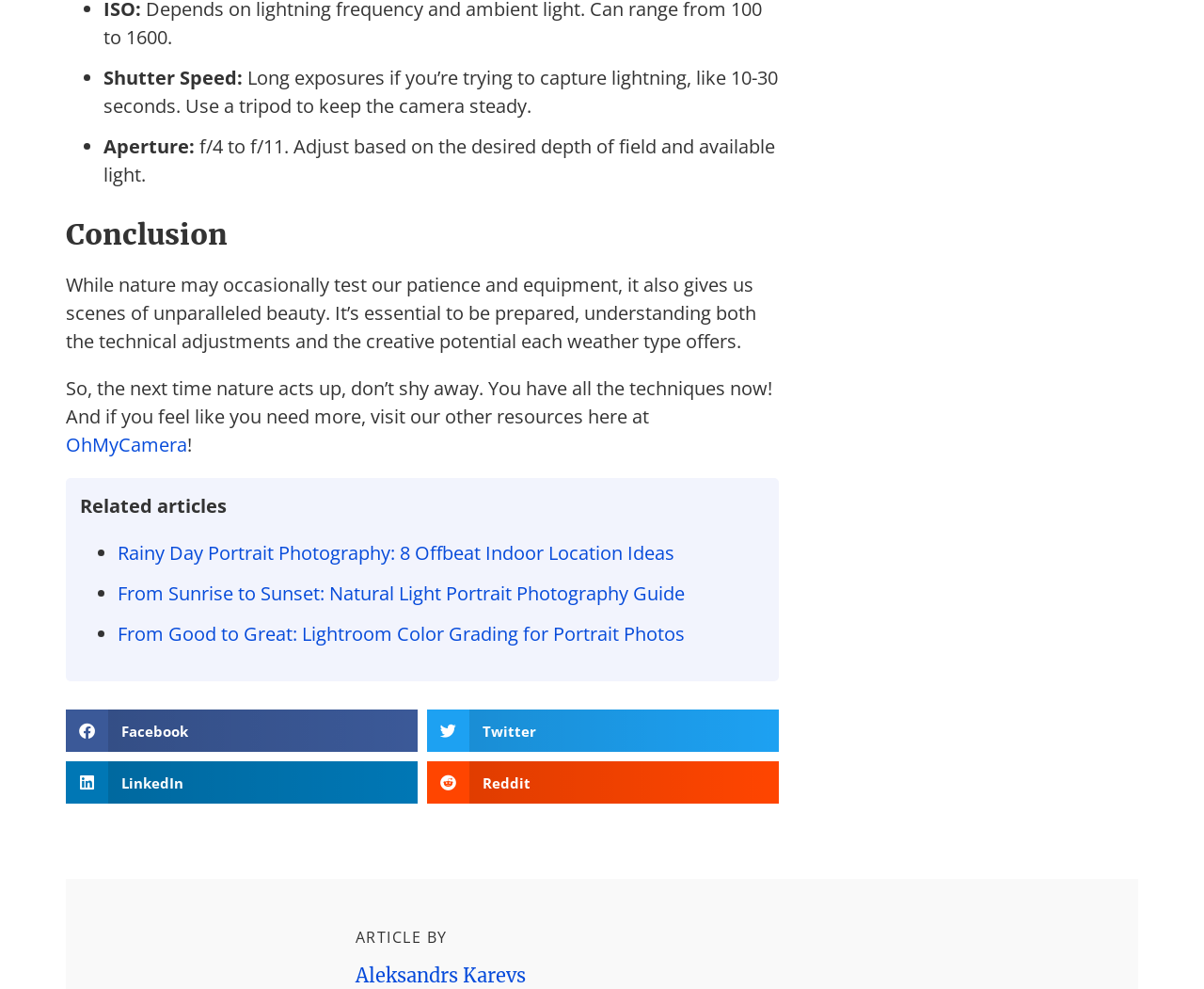Identify the bounding box coordinates of the element that should be clicked to fulfill this task: "Read the article by Aleksandrs Karevs". The coordinates should be provided as four float numbers between 0 and 1, i.e., [left, top, right, bottom].

[0.295, 0.974, 0.437, 0.998]